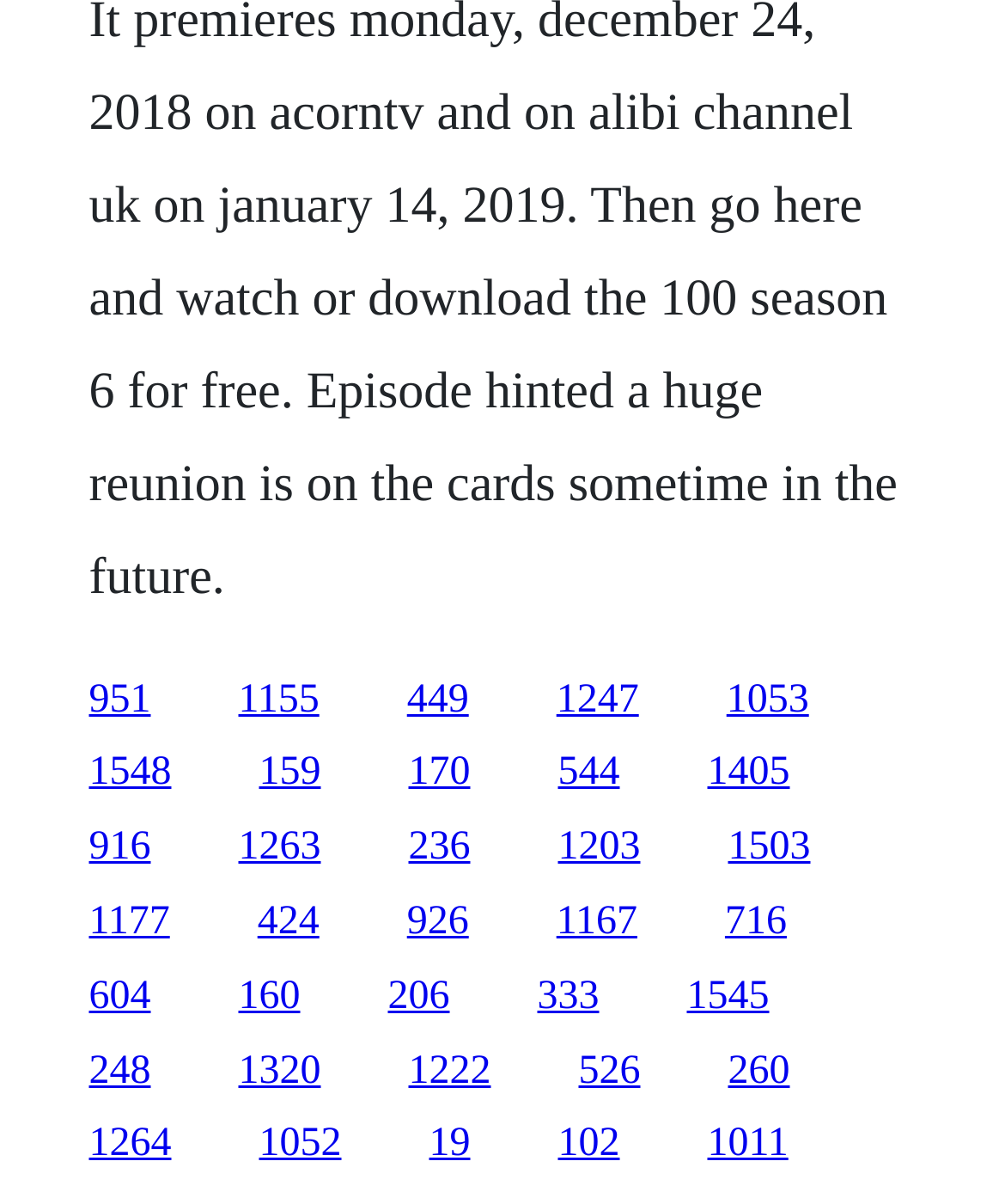Find the bounding box coordinates of the area that needs to be clicked in order to achieve the following instruction: "visit the third link". The coordinates should be specified as four float numbers between 0 and 1, i.e., [left, top, right, bottom].

[0.405, 0.562, 0.466, 0.599]